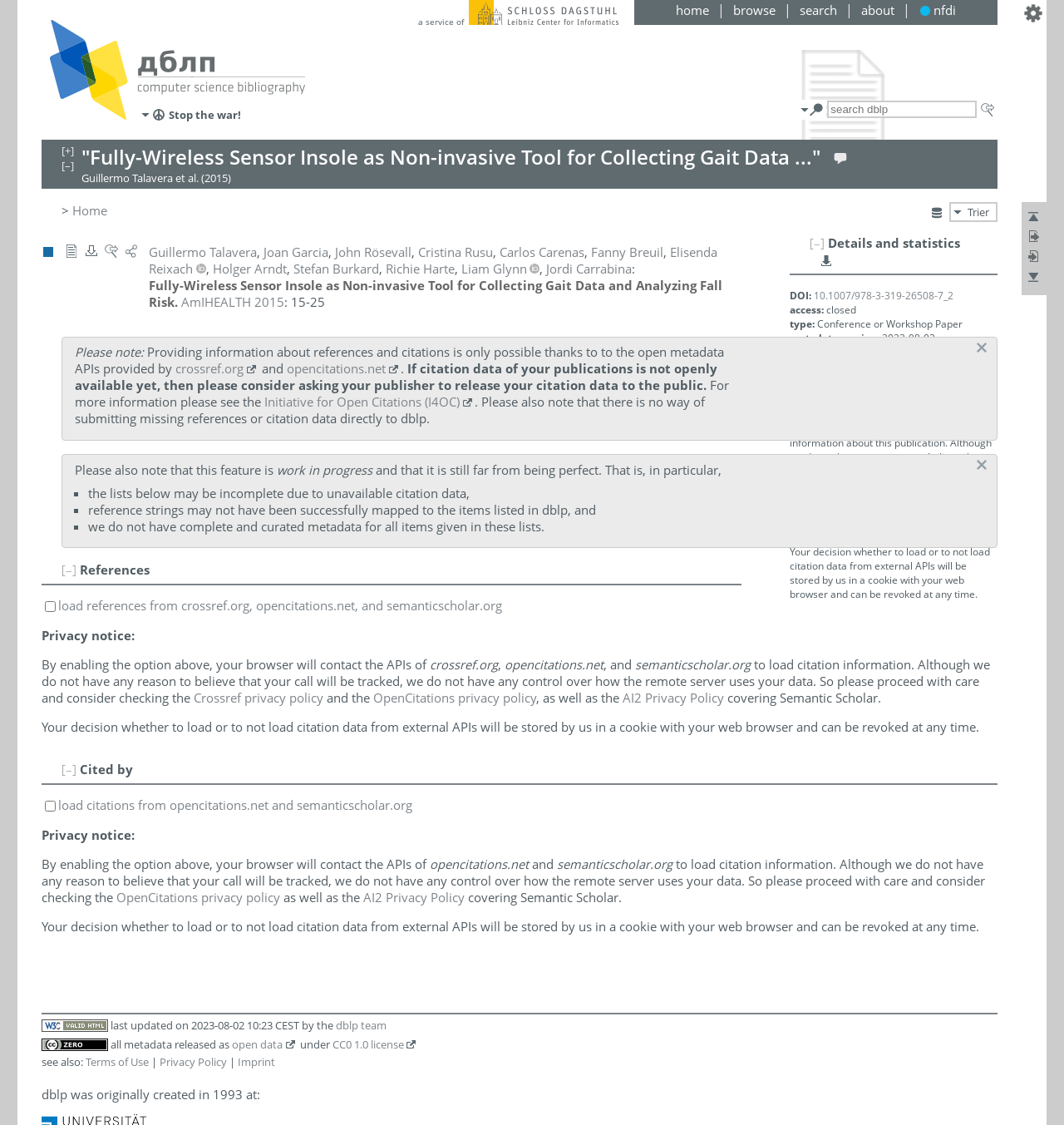What is the type of this publication?
Please interpret the details in the image and answer the question thoroughly.

I found the type of the publication by looking at the text 'Conference or Workshop Paper' which is located in the section 'Details and statistics'.